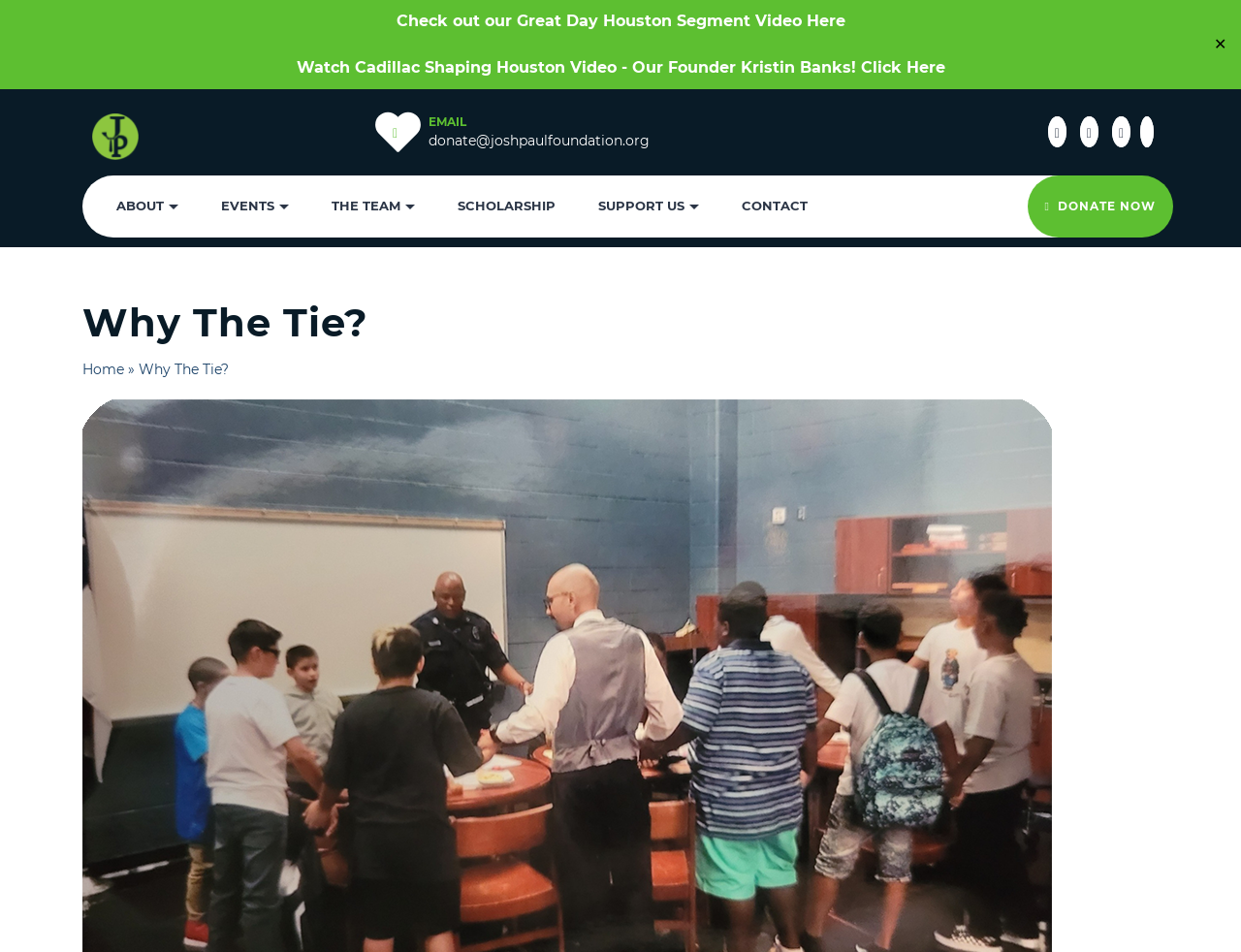What is the name of the foundation?
Please answer the question with as much detail and depth as you can.

I found the answer by looking at the link element with the text 'The Josh Paul Foundation' and an image with the same name, which suggests that it is the name of the foundation.